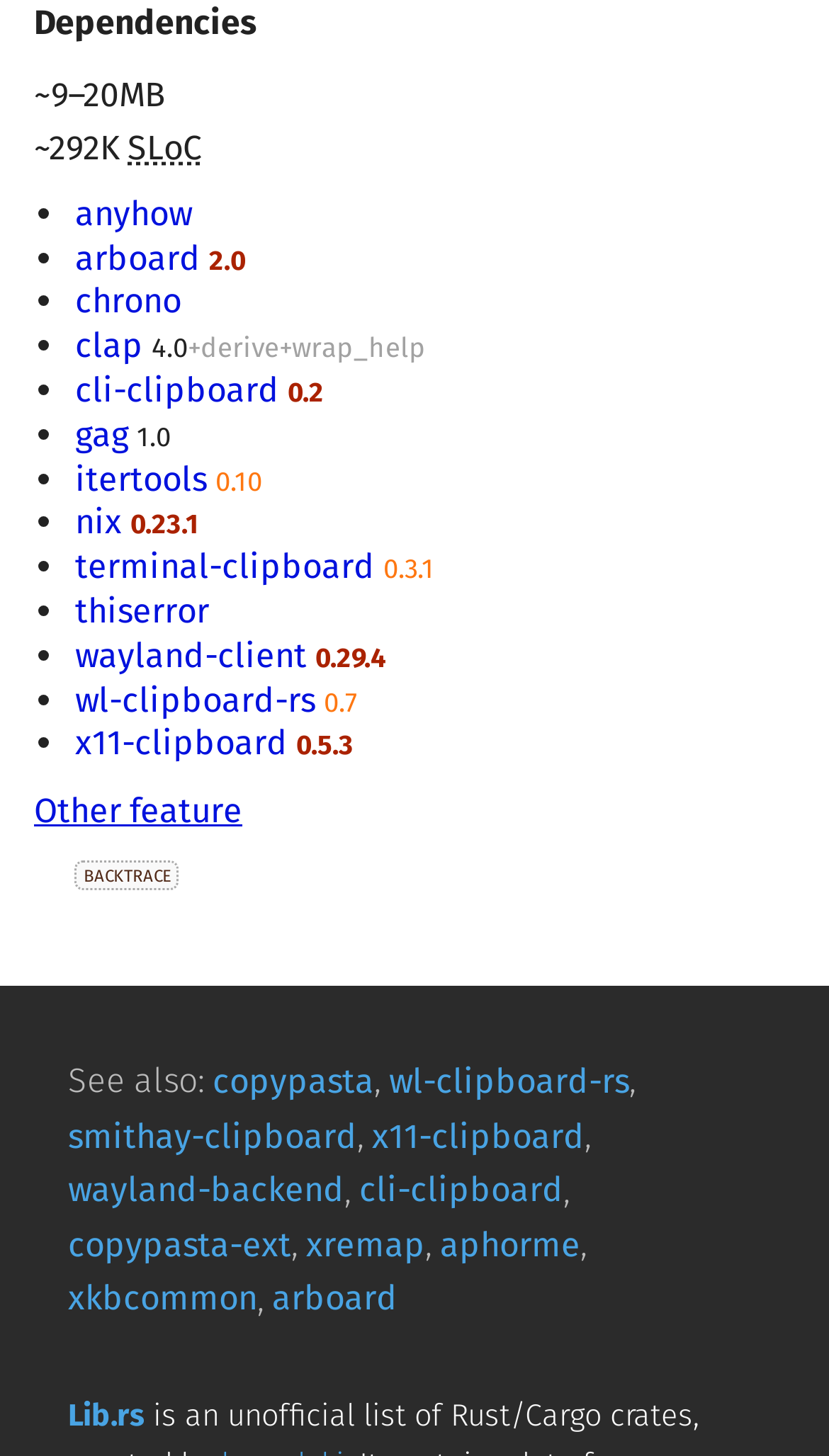Identify the bounding box coordinates of the region I need to click to complete this instruction: "Check the 'See also' section".

[0.082, 0.701, 0.918, 0.934]